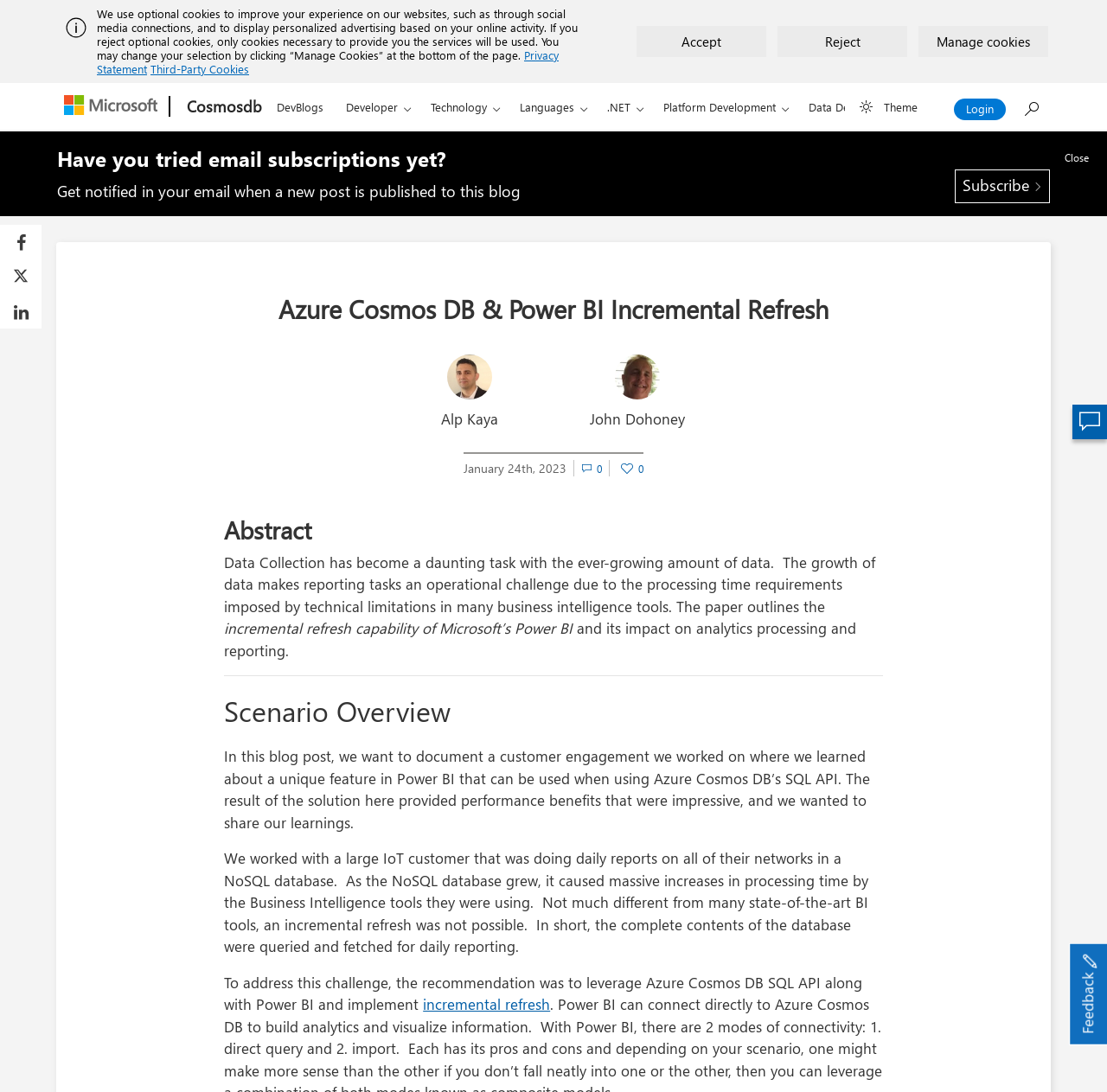Generate the text content of the main heading of the webpage.

Azure Cosmos DB & Power BI Incremental Refresh